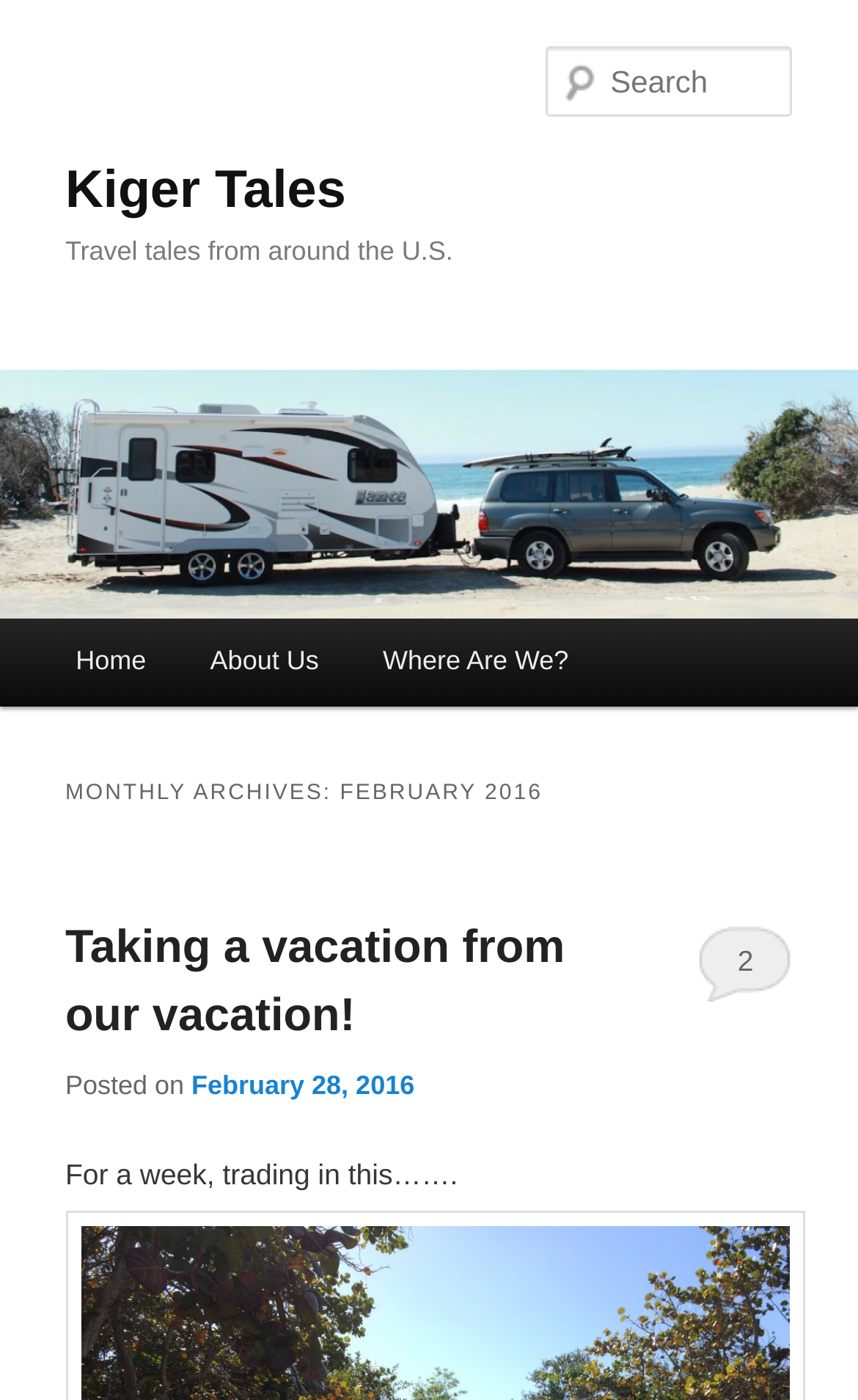Please find the bounding box coordinates of the element's region to be clicked to carry out this instruction: "read about taking a vacation from our vacation".

[0.076, 0.658, 0.658, 0.744]